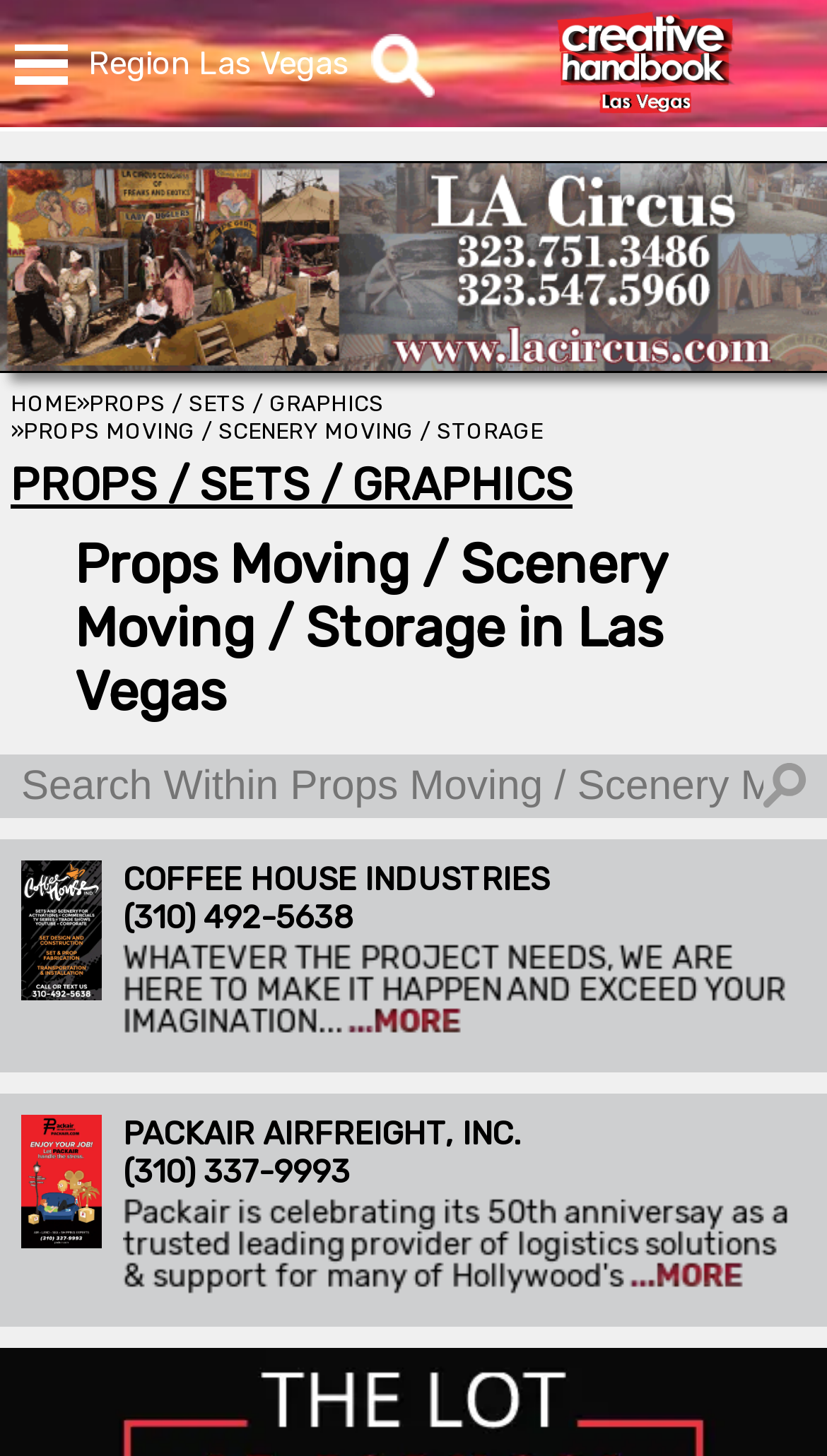Please give a one-word or short phrase response to the following question: 
How many links are there in the top navigation menu?

7